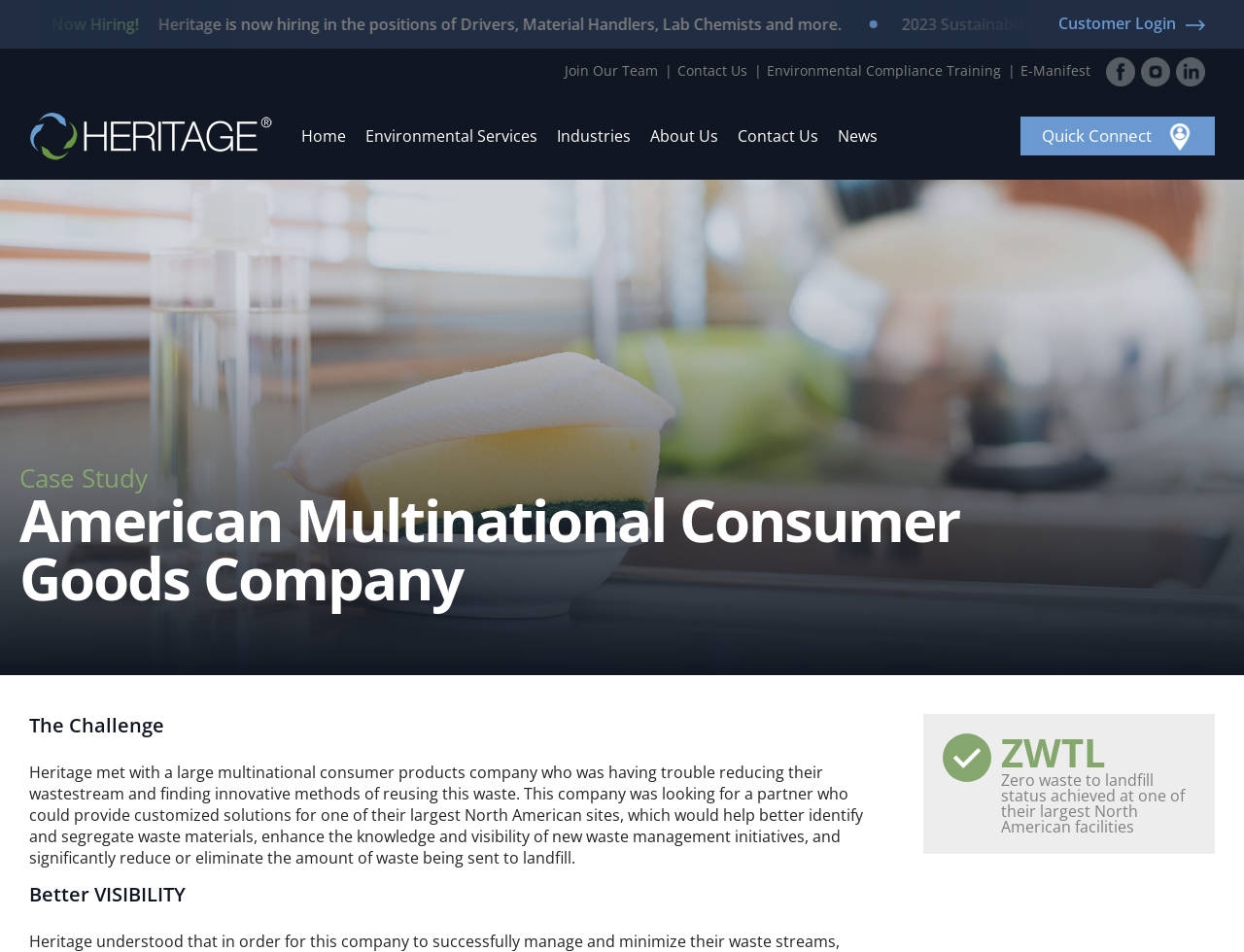Find and provide the bounding box coordinates for the UI element described with: "alt="white instagram logo"".

[0.917, 0.051, 0.941, 0.097]